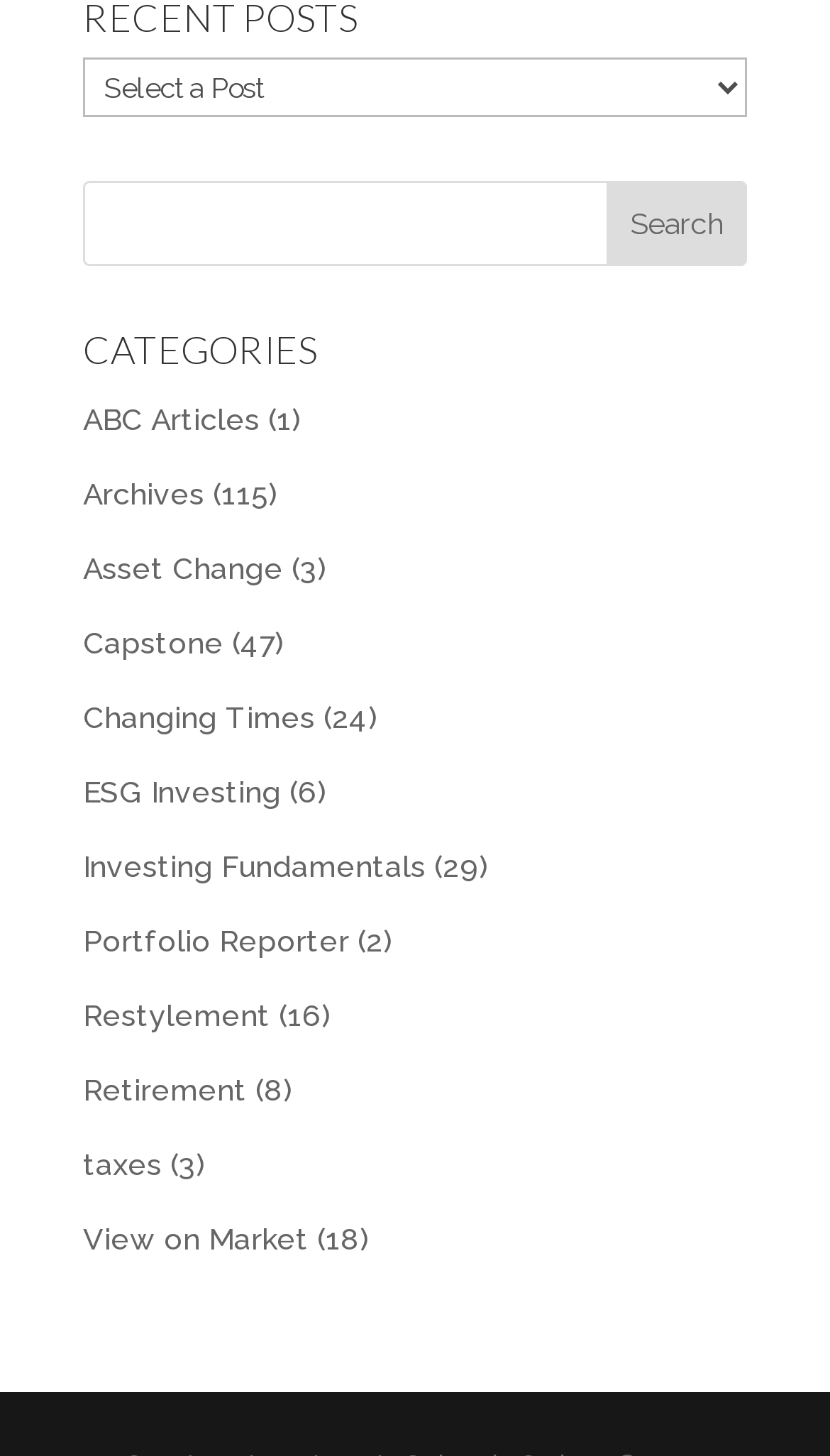Pinpoint the bounding box coordinates of the area that must be clicked to complete this instruction: "Click on ABC Articles".

[0.1, 0.276, 0.313, 0.299]